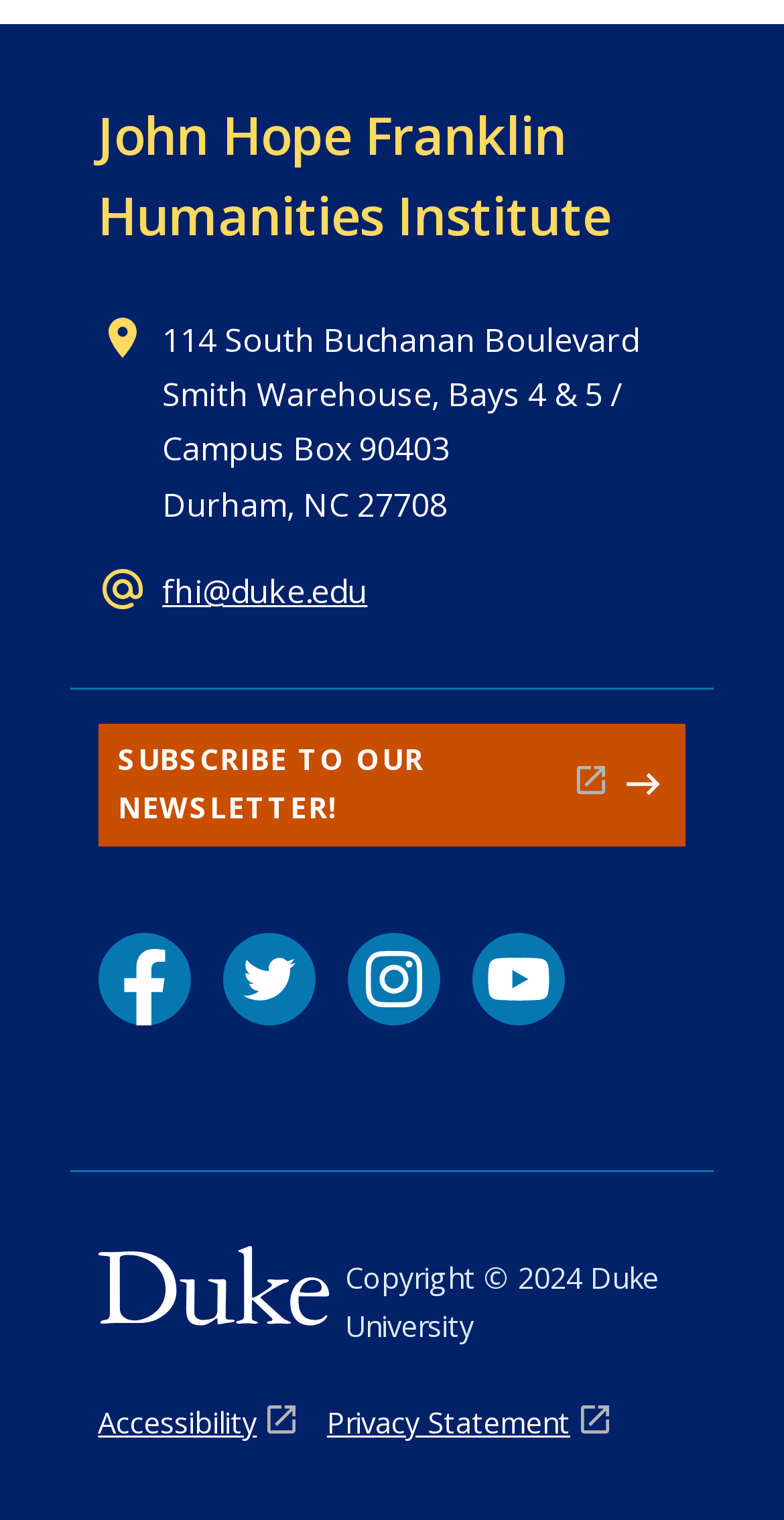Give the bounding box coordinates for the element described by: "Subscribe to our newsletter!".

[0.125, 0.476, 0.875, 0.556]